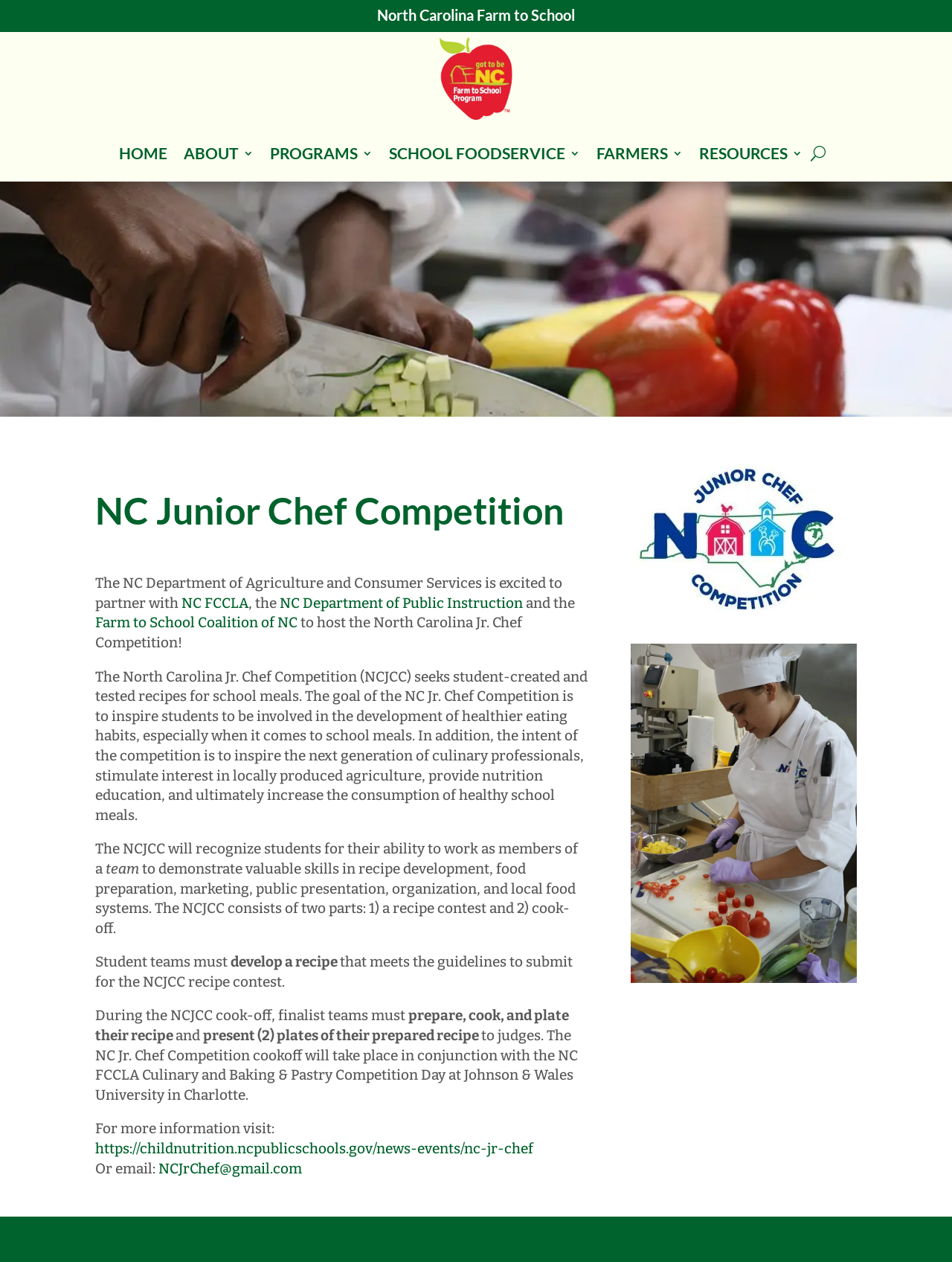Where will the NC Jr. Chef Competition cook-off take place?
Respond to the question with a single word or phrase according to the image.

Johnson & Wales University in Charlotte